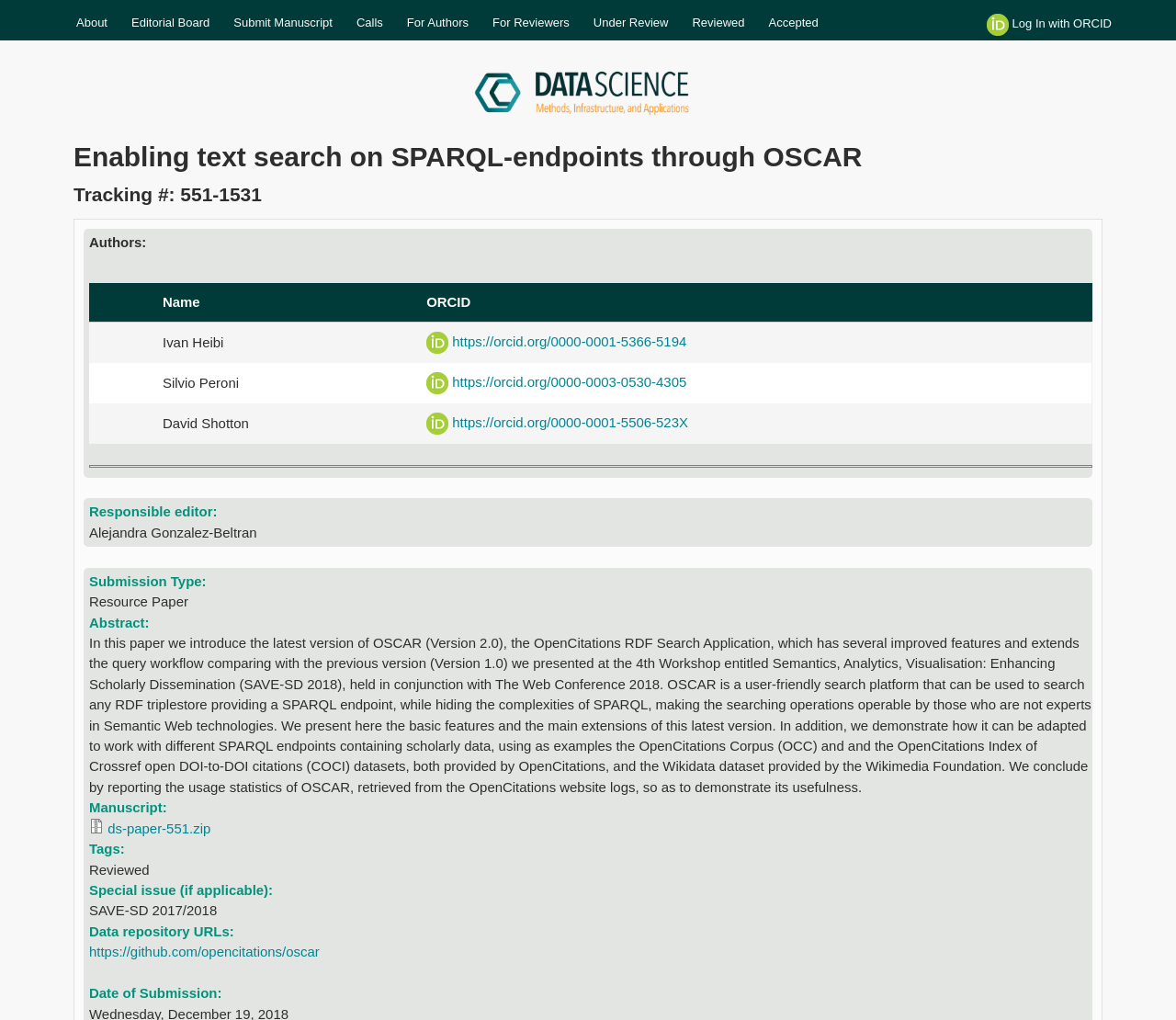Could you locate the bounding box coordinates for the section that should be clicked to accomplish this task: "visit the latest posts".

None